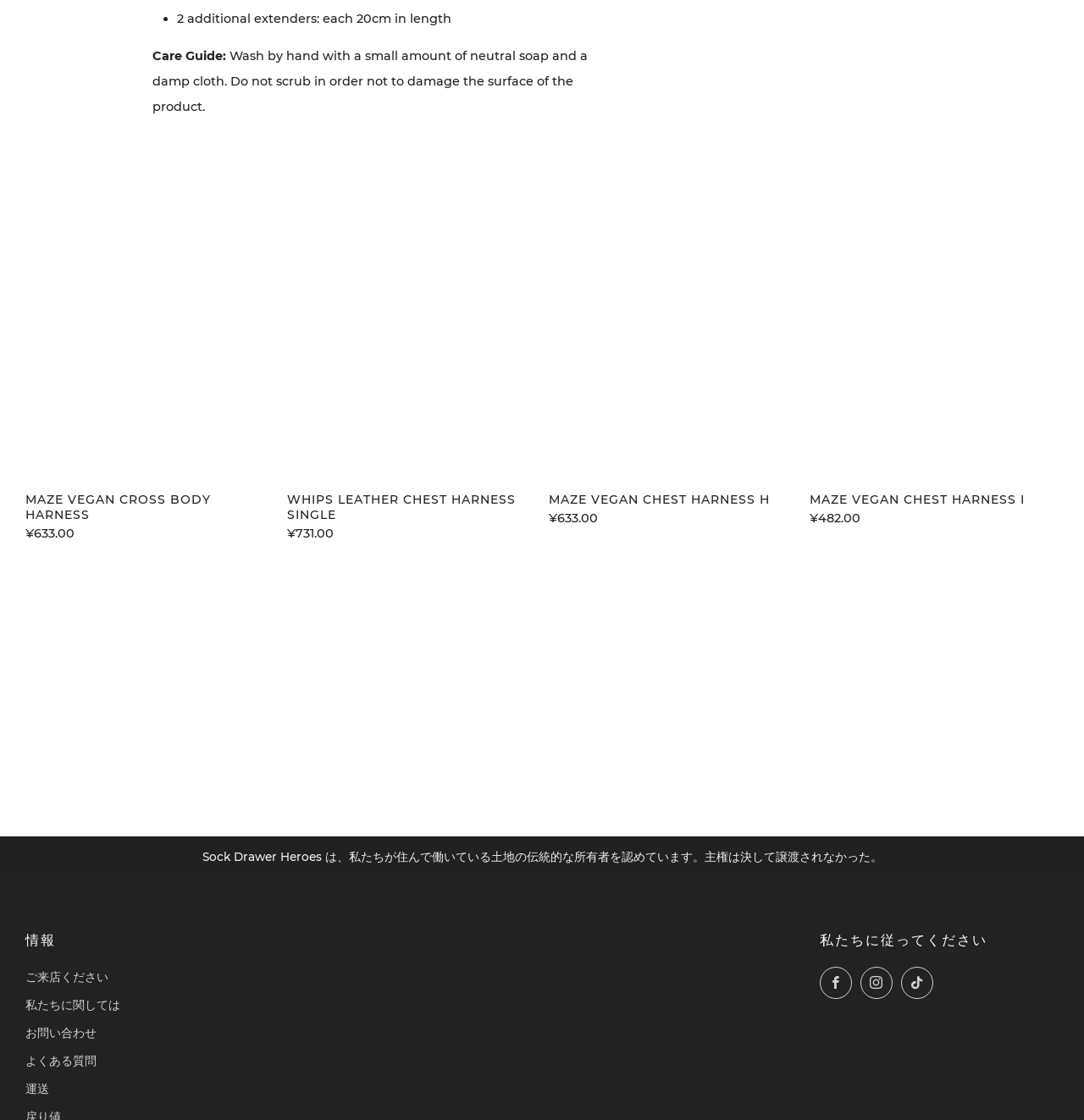Provide the bounding box coordinates in the format (top-left x, top-left y, bottom-right x, bottom-right y). All values are floating point numbers between 0 and 1. Determine the bounding box coordinate of the UI element described as: parent_node: Email name="contact[email]" placeholder="email@example.com"

[0.219, 0.674, 0.594, 0.711]